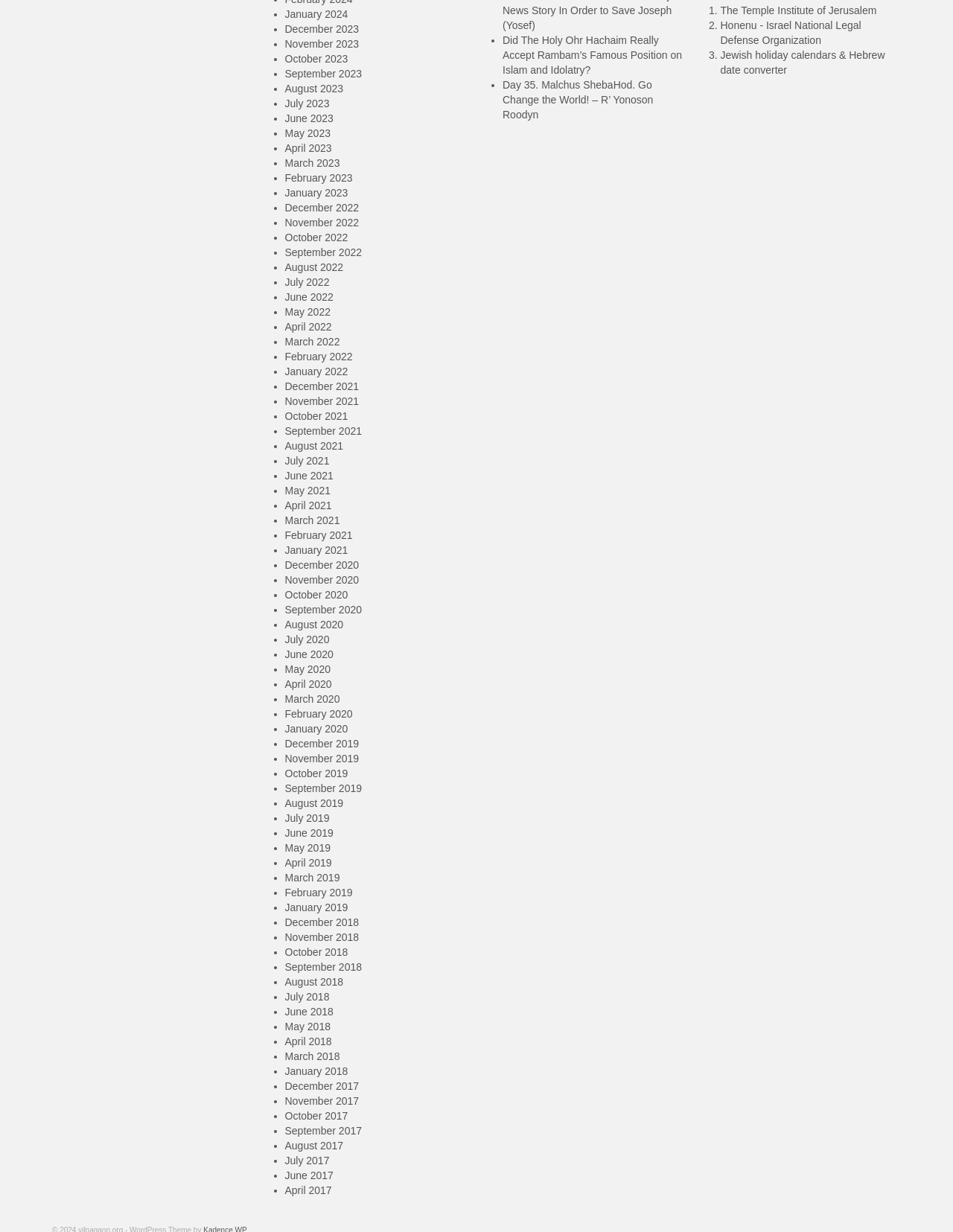Determine the bounding box coordinates for the element that should be clicked to follow this instruction: "Access October 2023". The coordinates should be given as four float numbers between 0 and 1, in the format [left, top, right, bottom].

[0.299, 0.043, 0.365, 0.053]